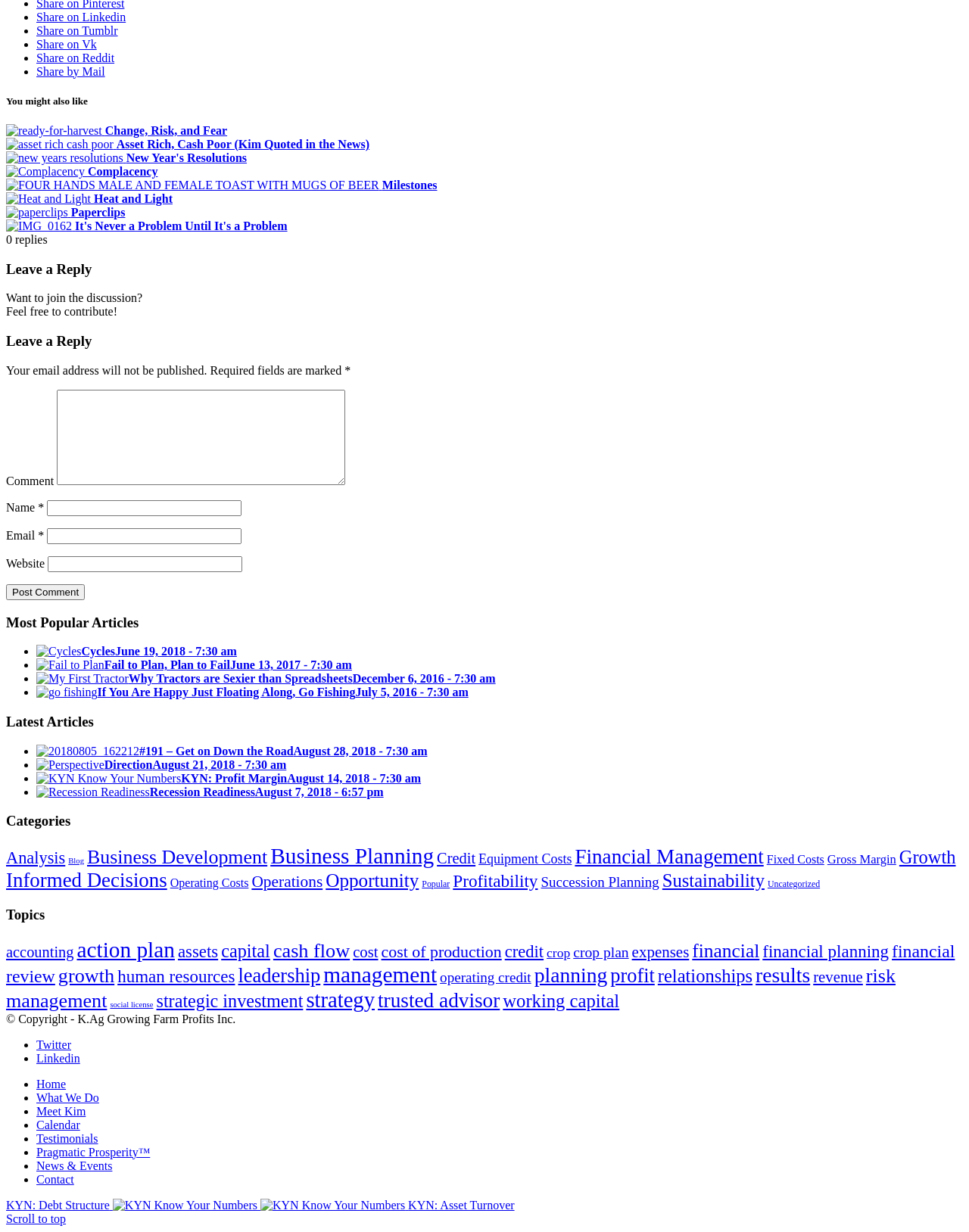Find the bounding box coordinates of the area that needs to be clicked in order to achieve the following instruction: "Post a comment". The coordinates should be specified as four float numbers between 0 and 1, i.e., [left, top, right, bottom].

[0.006, 0.474, 0.088, 0.487]